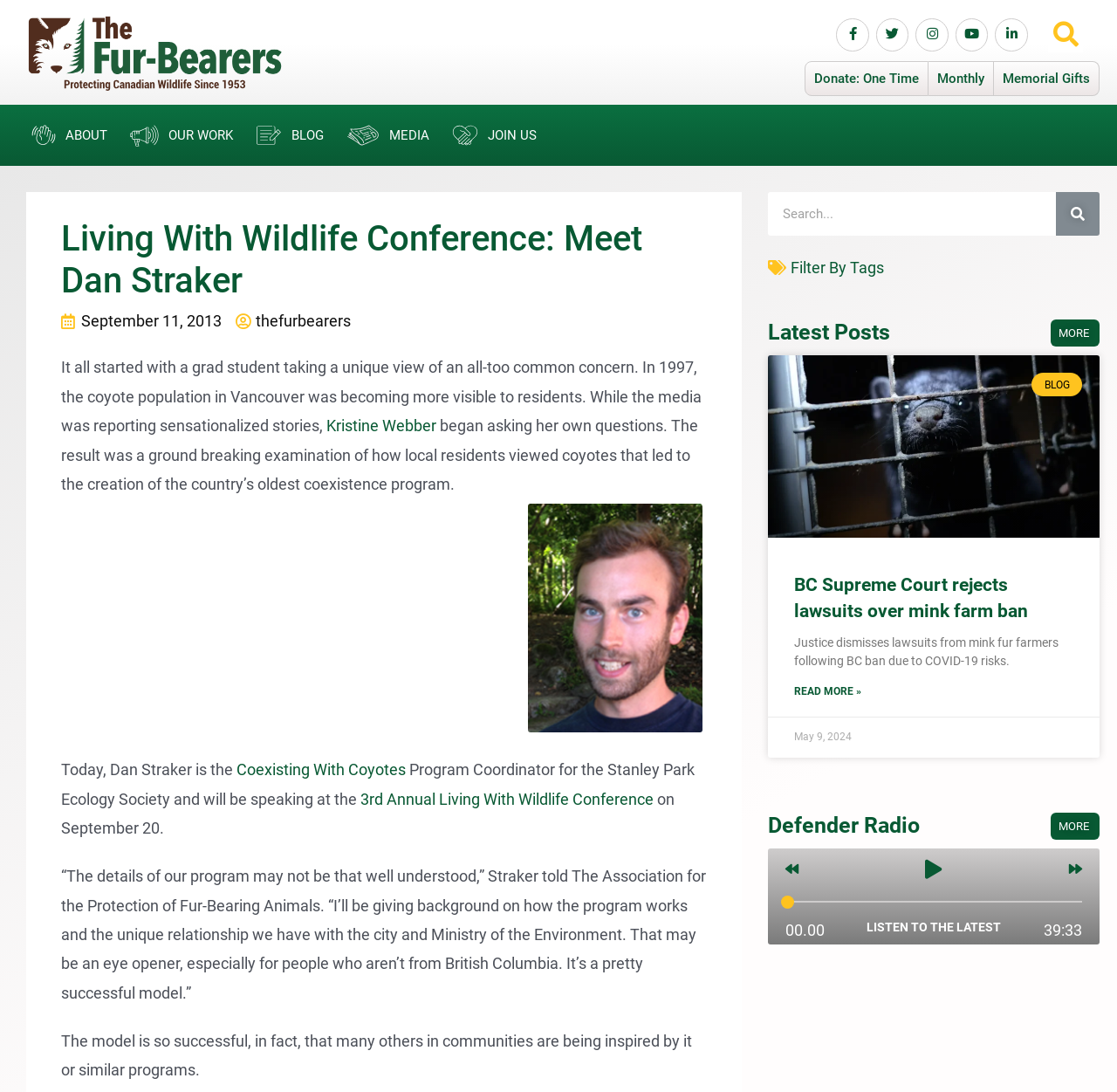Please specify the coordinates of the bounding box for the element that should be clicked to carry out this instruction: "Read more about BC Supreme Court rejects lawsuits over mink farm ban". The coordinates must be four float numbers between 0 and 1, formatted as [left, top, right, bottom].

[0.711, 0.624, 0.771, 0.642]